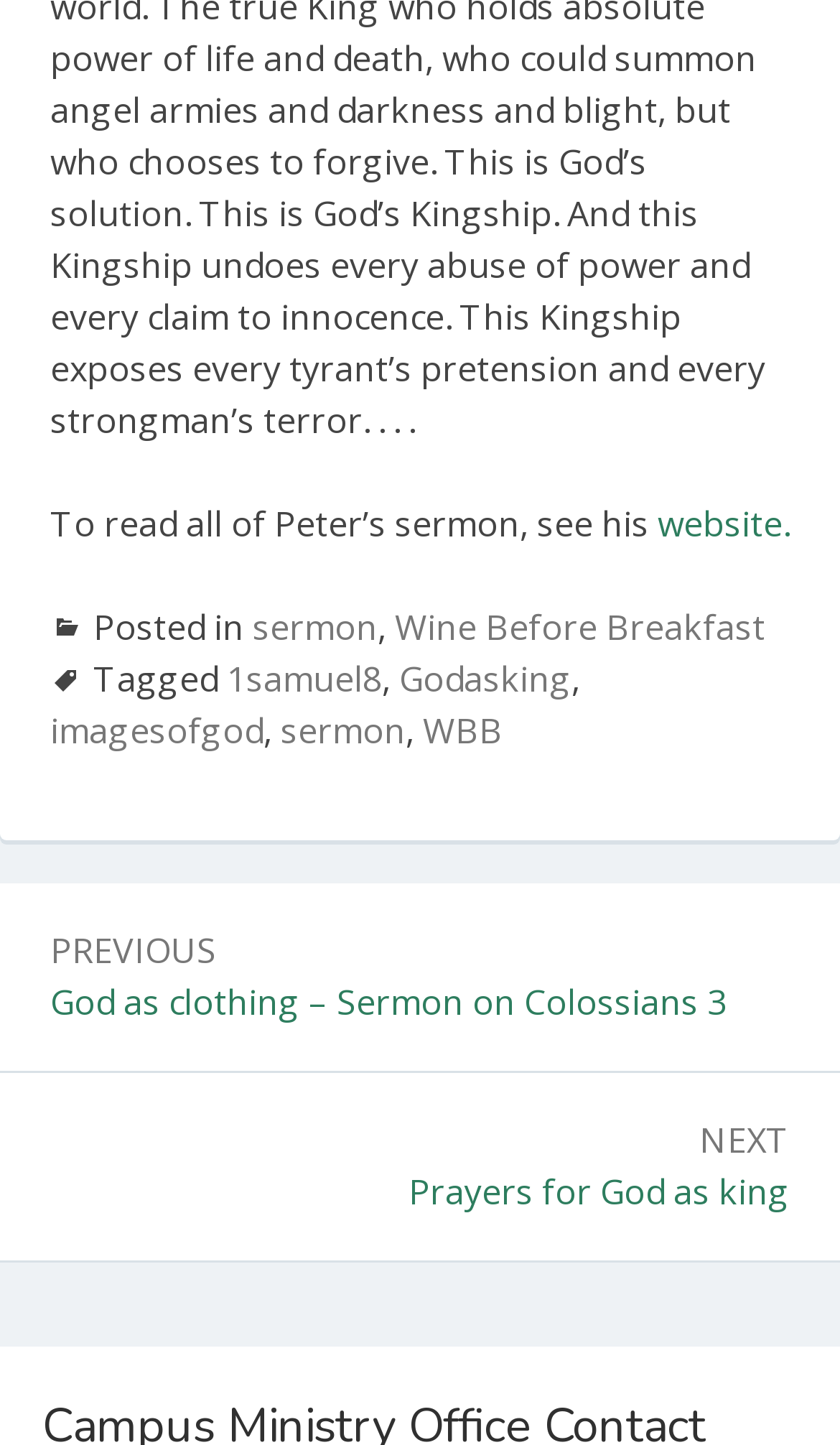What is the category of the sermon?
Based on the image, give a concise answer in the form of a single word or short phrase.

1samuel8